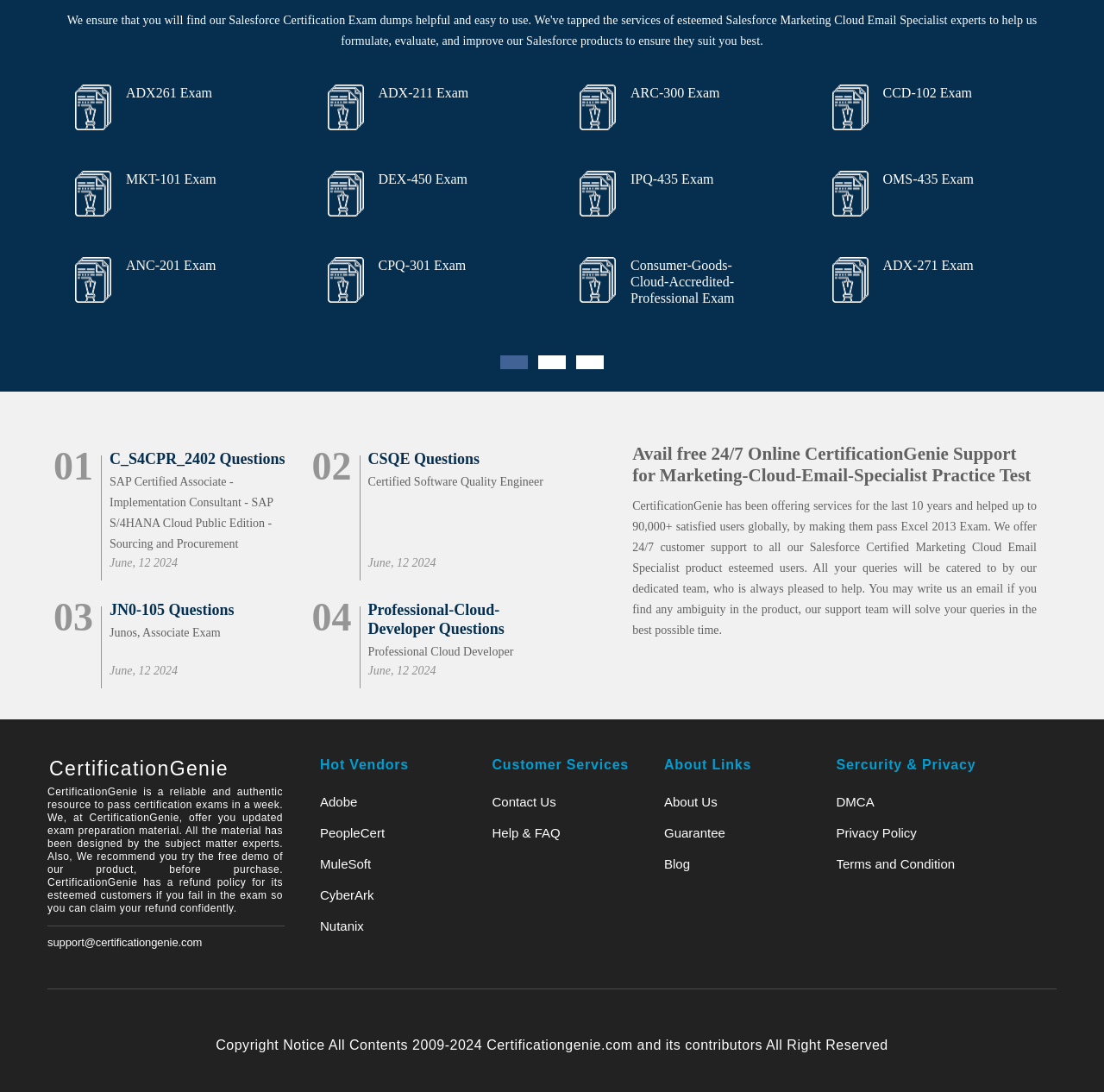Please identify the bounding box coordinates of the element's region that needs to be clicked to fulfill the following instruction: "Click on the 'C_S4CPR_2402 Questions' link". The bounding box coordinates should consist of four float numbers between 0 and 1, i.e., [left, top, right, bottom].

[0.099, 0.412, 0.271, 0.429]